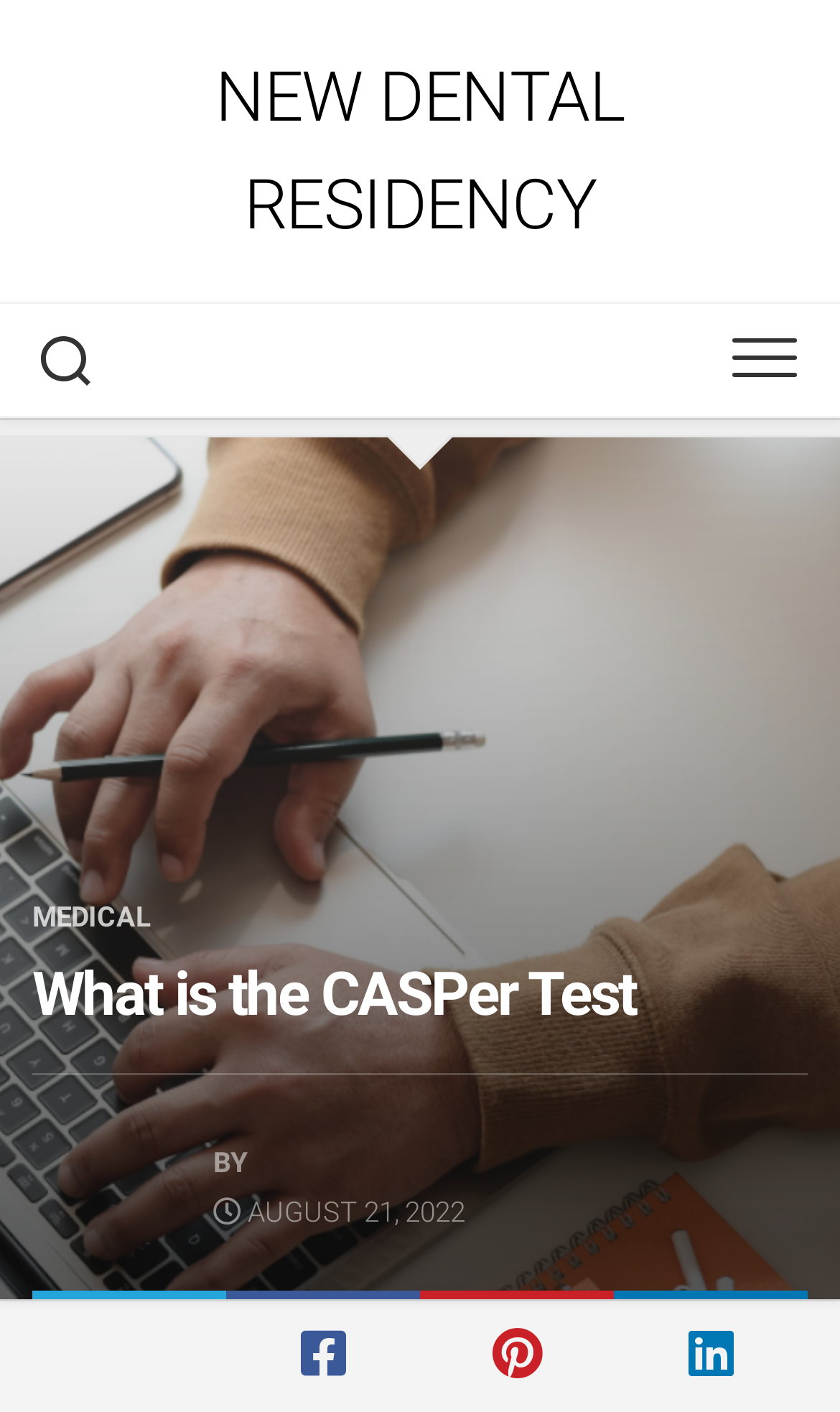Identify the main title of the webpage and generate its text content.

What is the CASPer Test